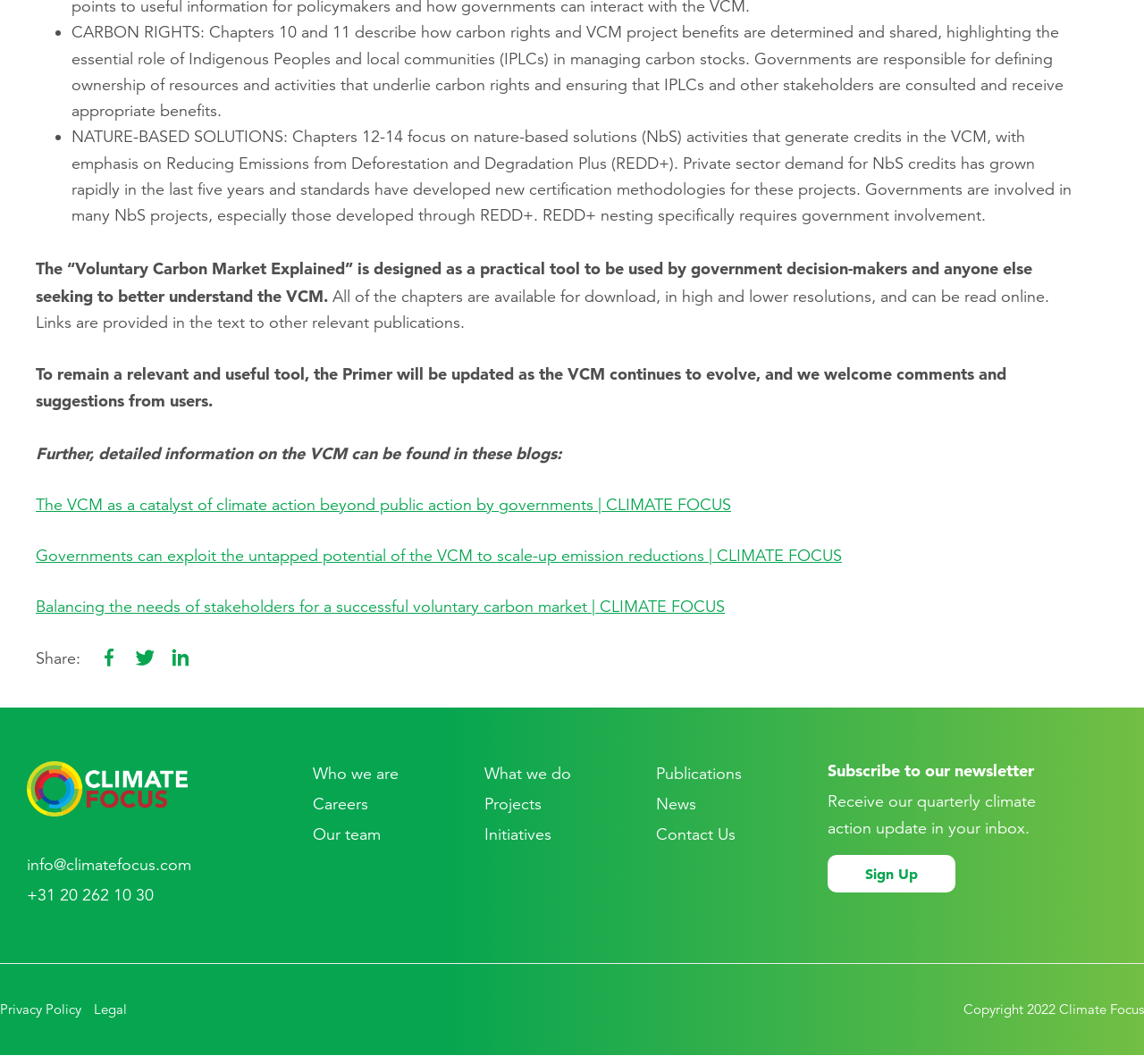What is the purpose of the 'Voluntary Carbon Market Explained'?
Using the picture, provide a one-word or short phrase answer.

A practical tool for government decision-makers